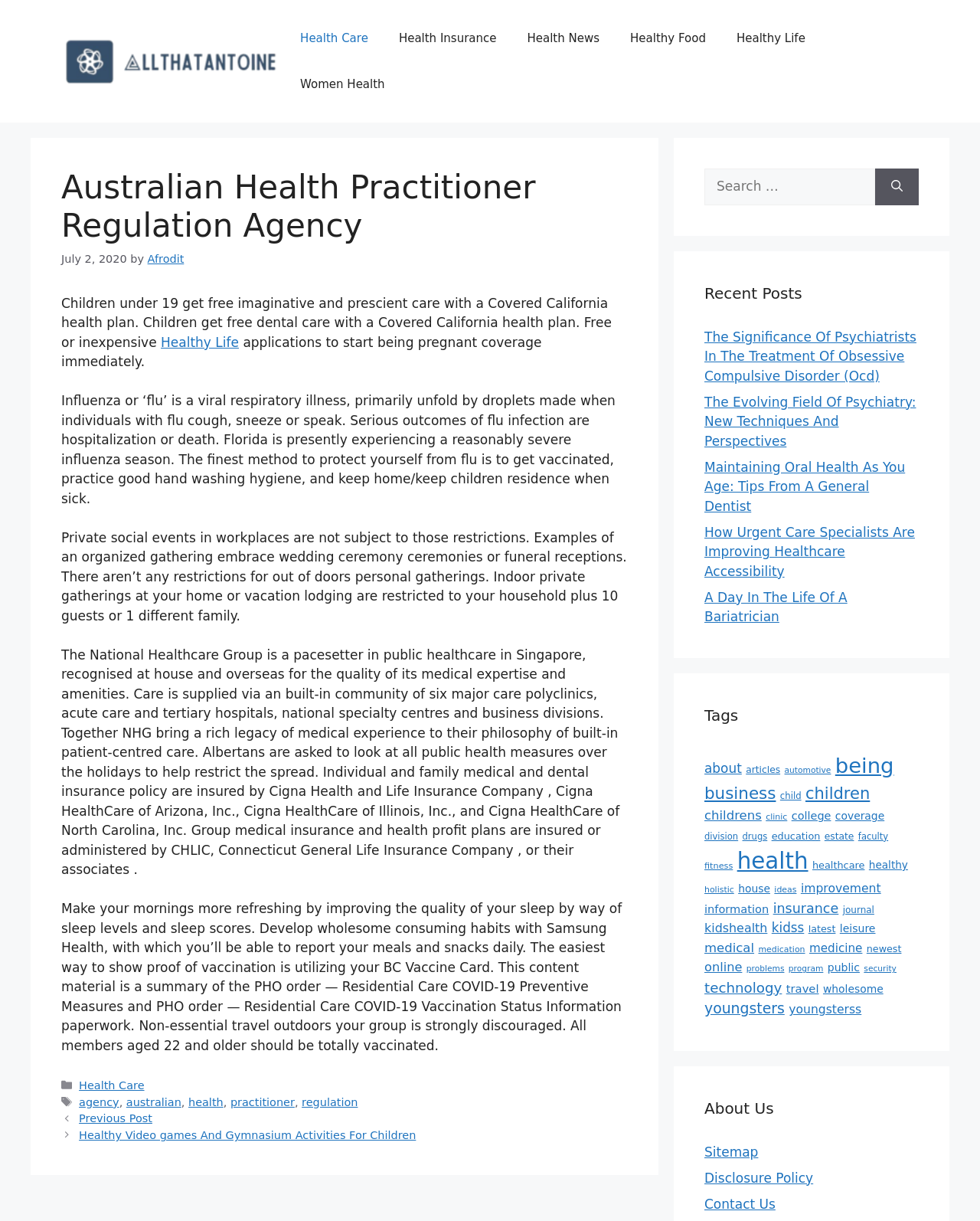Find the bounding box coordinates for the HTML element specified by: "problems".

[0.762, 0.789, 0.8, 0.798]